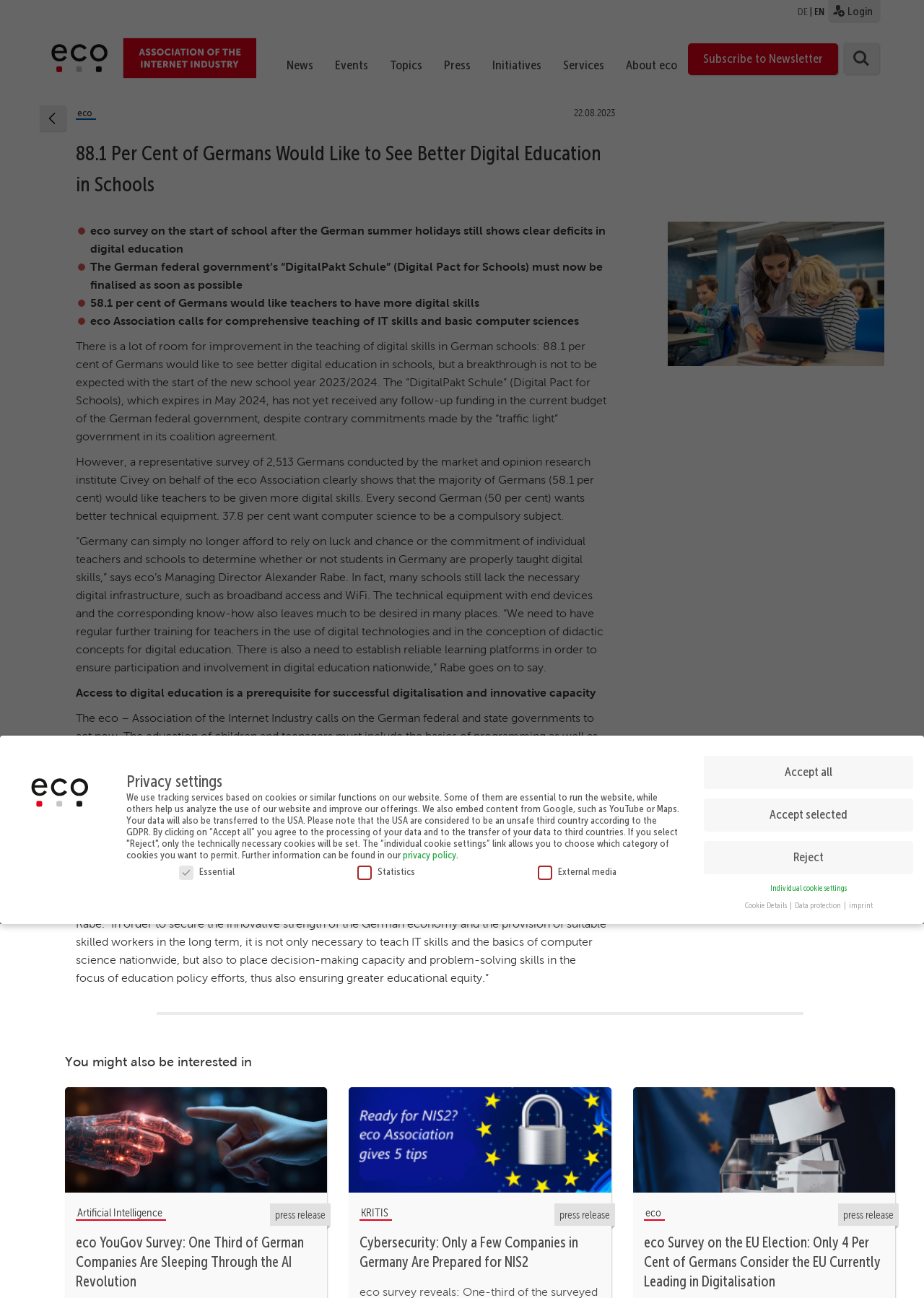What is the name of the pact mentioned in the article?
Please respond to the question thoroughly and include all relevant details.

The pact's name can be found in the article's content, which states 'The German federal government’s “DigitalPakt Schule” (Digital Pact for Schools) must now be finalised as soon as possible'.